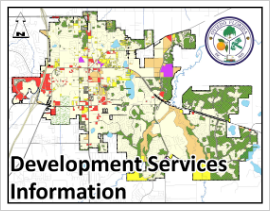What is the focus of the displayed data?
Please provide a detailed and comprehensive answer to the question.

The caption 'Development Services Information' is positioned prominently at the bottom of the map, indicating that the focus of the displayed data is on providing information related to development services in the City of Oviedo.